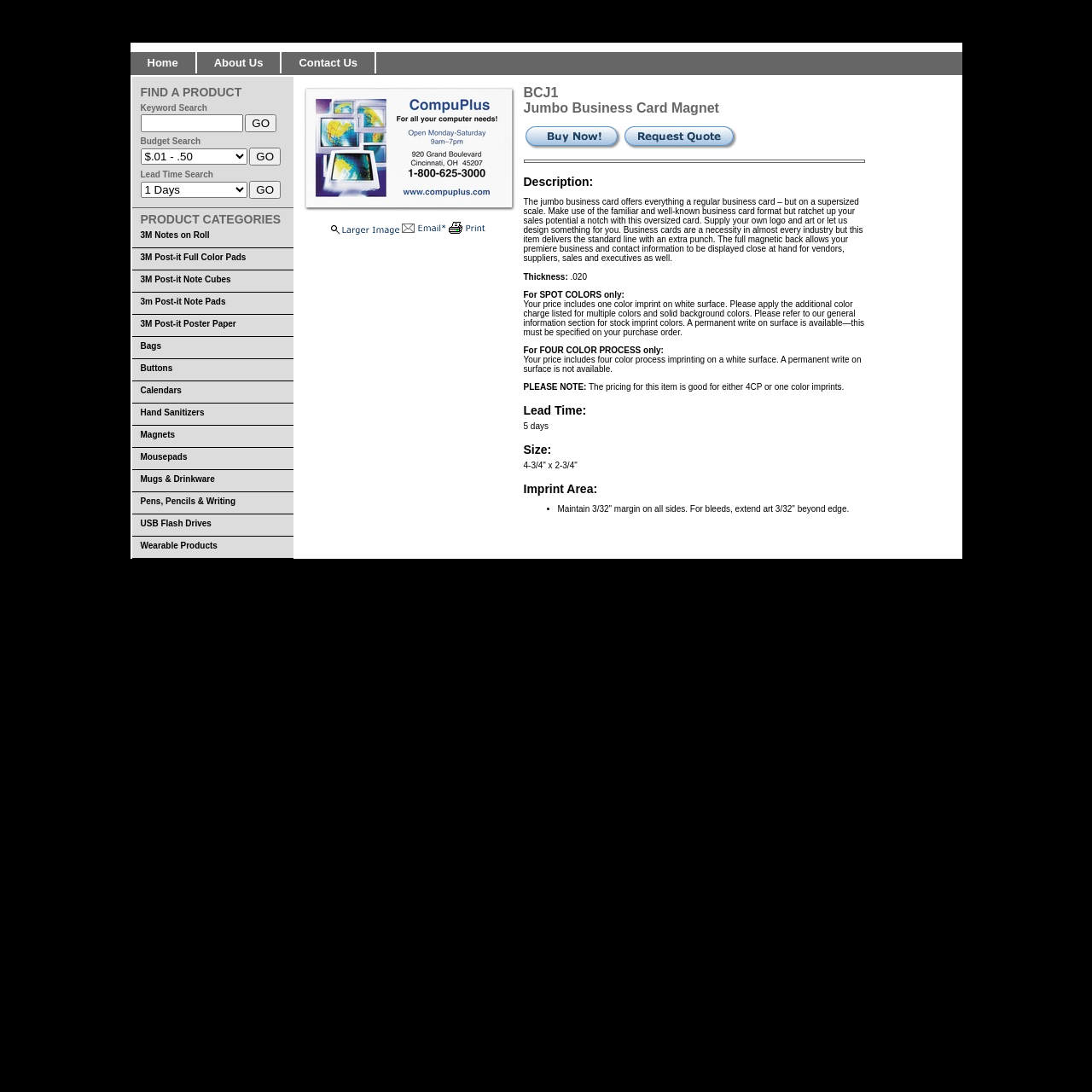Can the product be customized?
Based on the screenshot, respond with a single word or phrase.

Yes